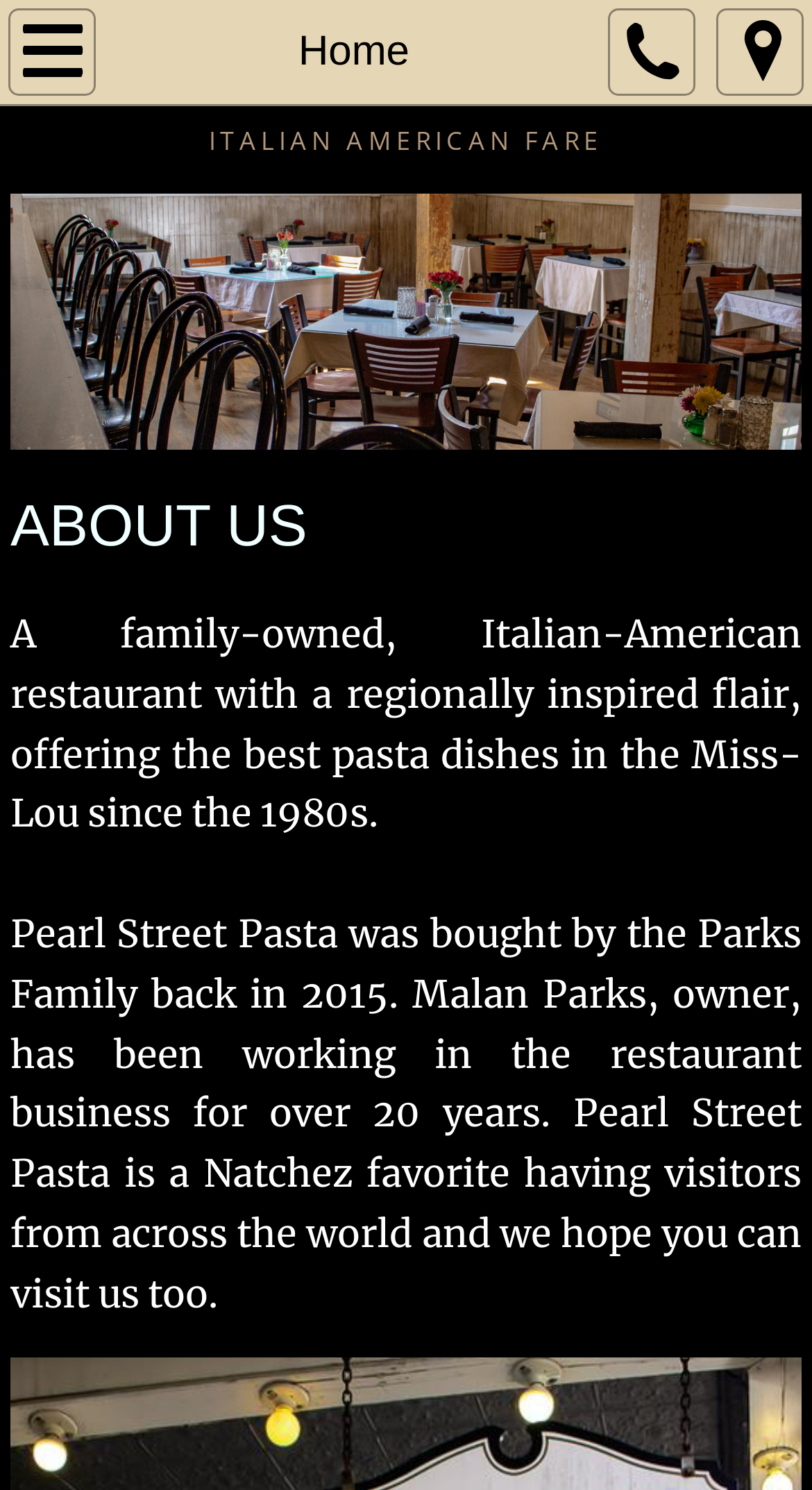Who is the owner of Pearl Street Pasta?
Provide an in-depth and detailed answer to the question.

According to the StaticText element describing the history of the restaurant, 'Pearl Street Pasta was bought by the Parks Family back in 2015. Malan Parks, owner, has been working in the restaurant business for over 20 years.', it can be concluded that Malan Parks is the owner of Pearl Street Pasta.